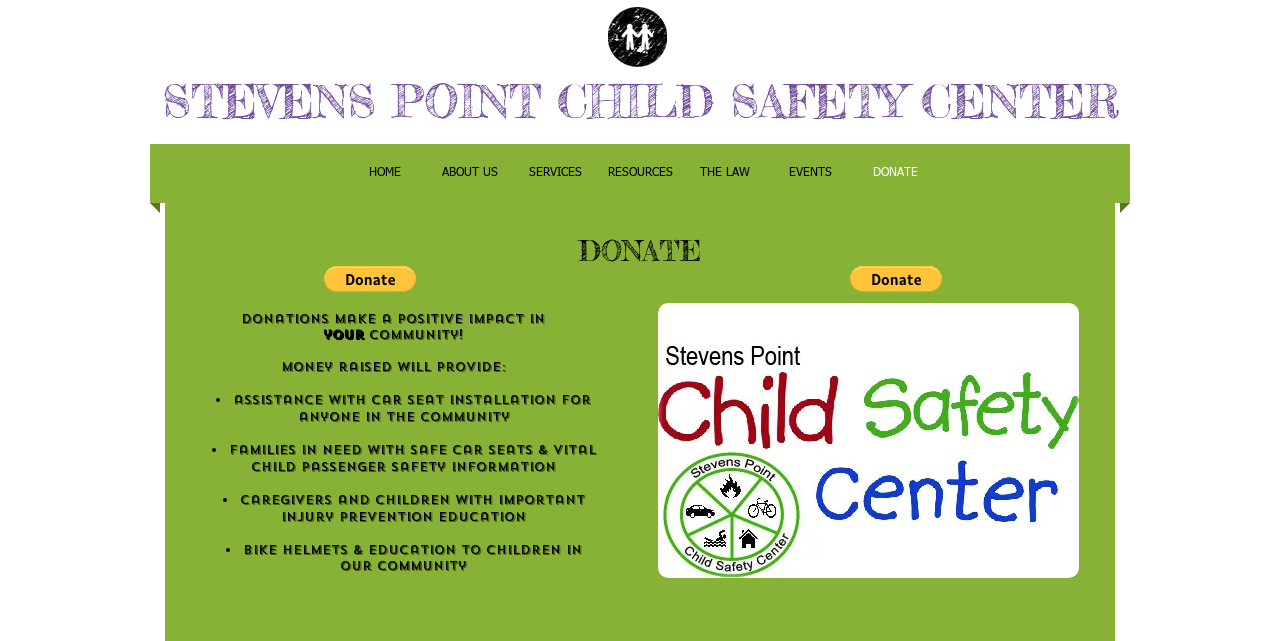Locate the bounding box of the UI element described in the following text: "HOME".

[0.268, 0.224, 0.334, 0.316]